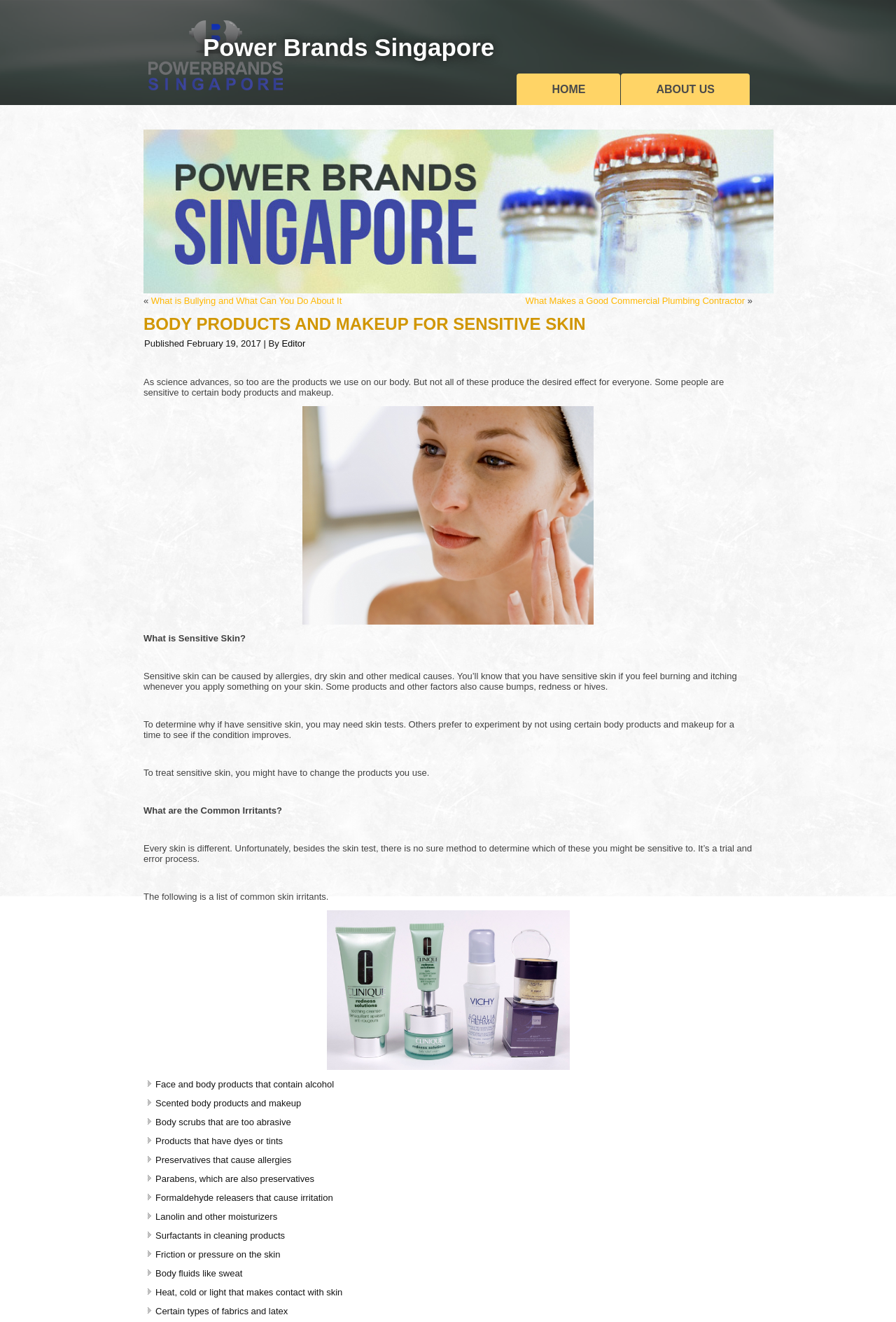Please find the bounding box coordinates (top-left x, top-left y, bottom-right x, bottom-right y) in the screenshot for the UI element described as follows: Home

[0.577, 0.056, 0.693, 0.079]